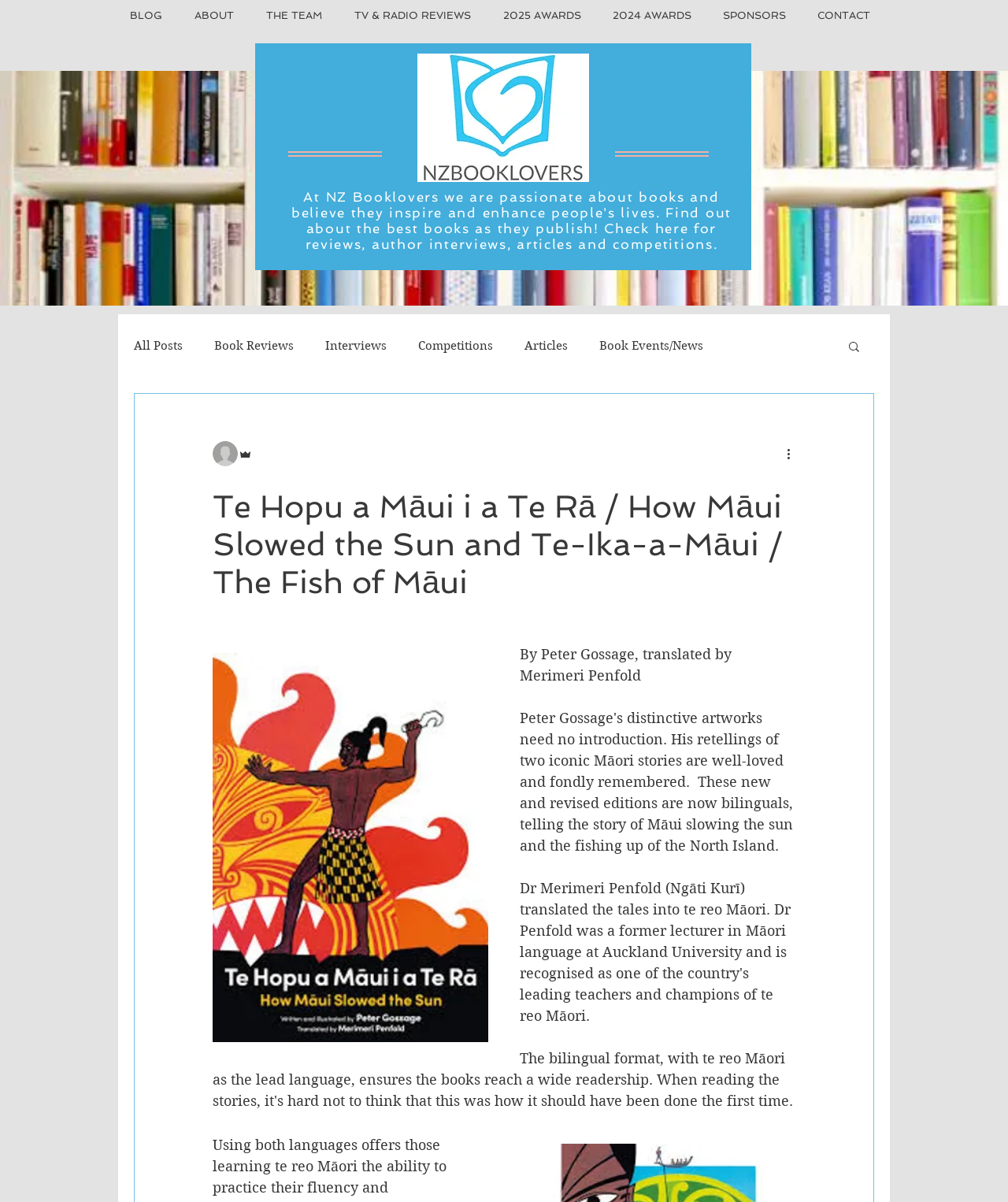Determine the bounding box coordinates of the clickable area required to perform the following instruction: "Read about the author". The coordinates should be represented as four float numbers between 0 and 1: [left, top, right, bottom].

[0.211, 0.367, 0.236, 0.388]